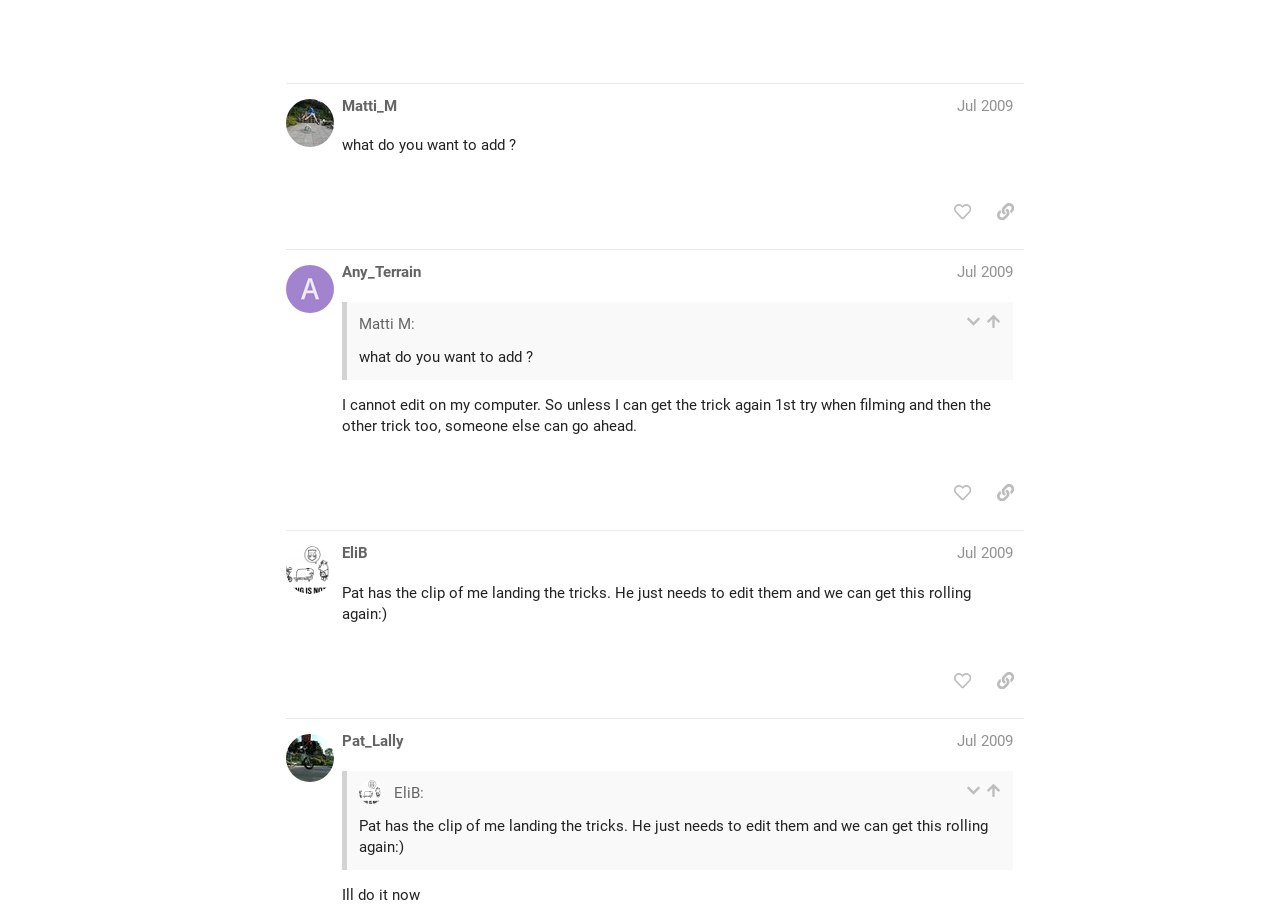What is the username of the author of post #39?
Answer the question with a single word or phrase derived from the image.

Any_Terrain